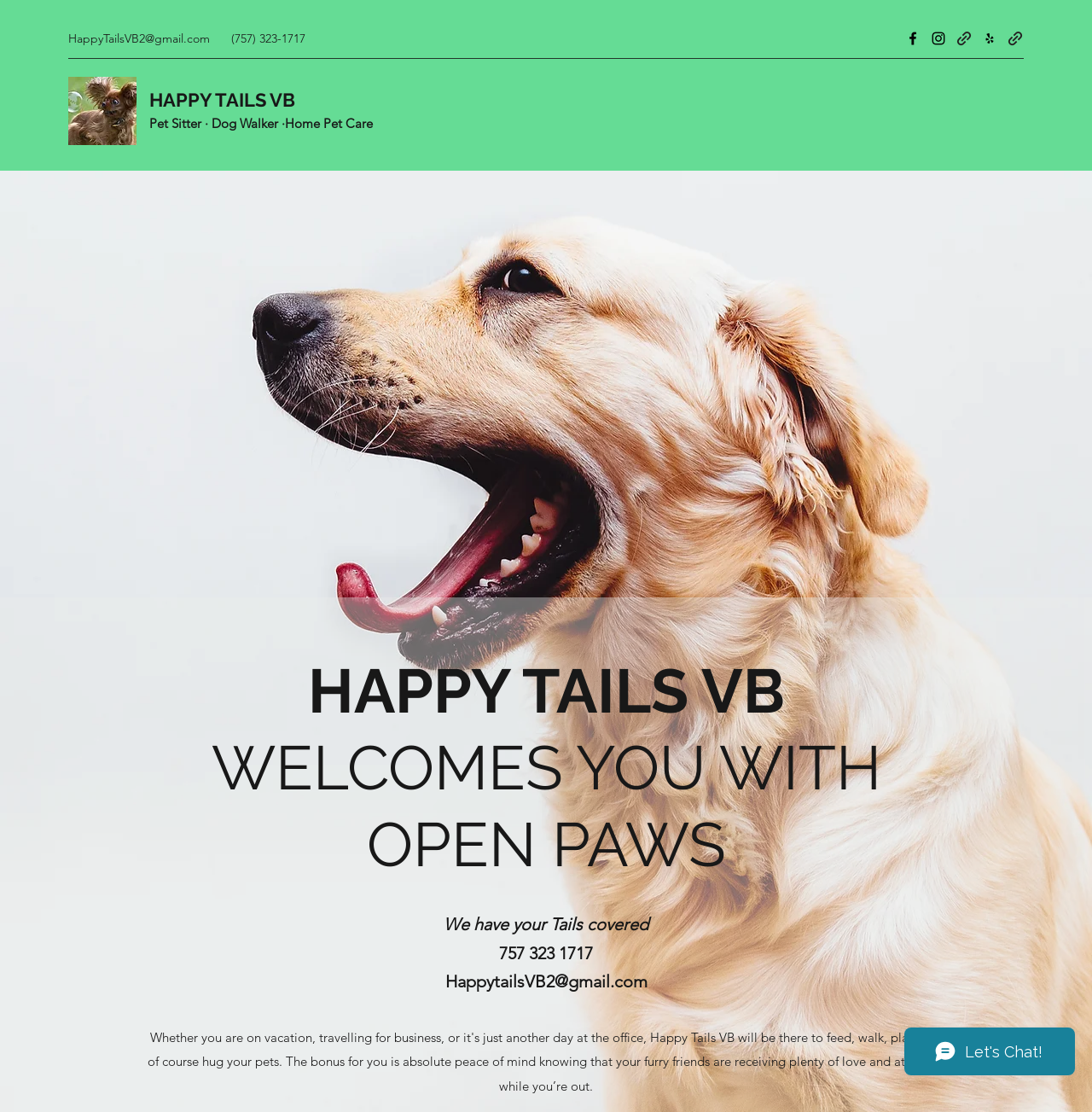Could you please study the image and provide a detailed answer to the question:
What is the email address of Happy Tails VB?

I found the email address by looking at the top section of the webpage, where the contact information is displayed. The email address is written as a link with the text 'HappyTailsVB2@gmail.com'.